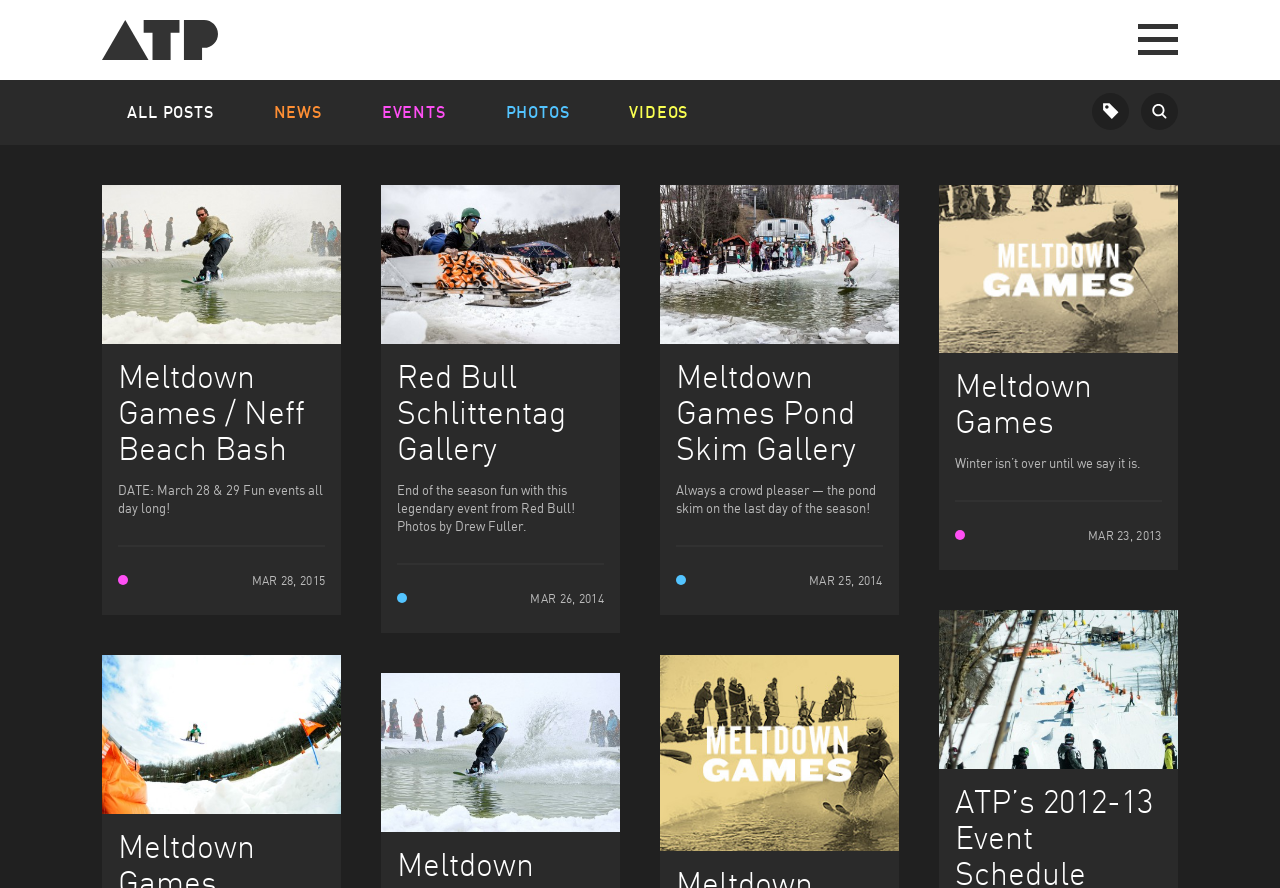Identify the bounding box coordinates of the element to click to follow this instruction: 'View Meltdown Games / Neff Beach Bash'. Ensure the coordinates are four float values between 0 and 1, provided as [left, top, right, bottom].

[0.093, 0.402, 0.239, 0.527]